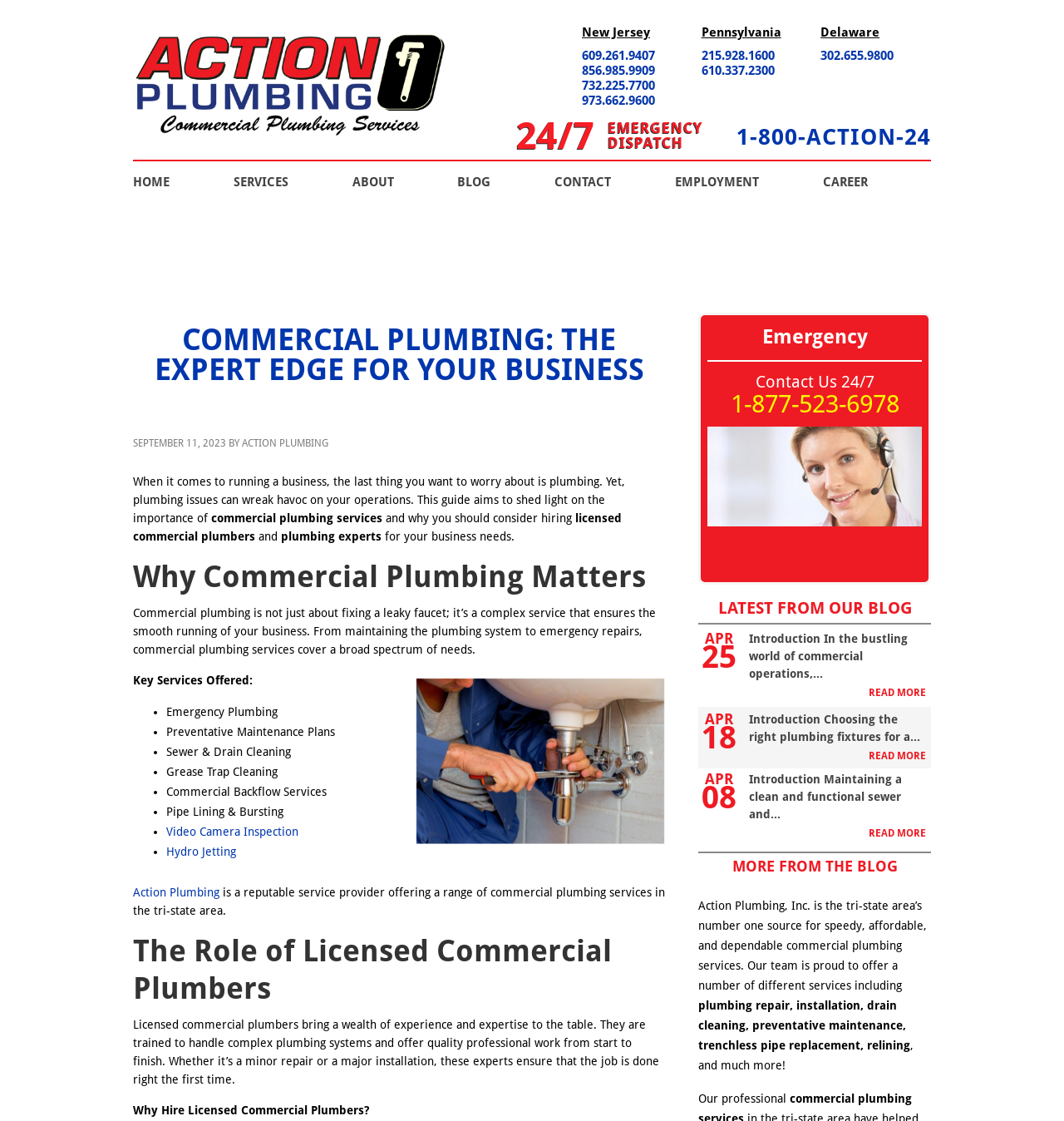By analyzing the image, answer the following question with a detailed response: What is the purpose of the guide?

The guide aims to inform readers about the importance of commercial plumbing services and why they should consider hiring licensed commercial plumbers for their business needs.